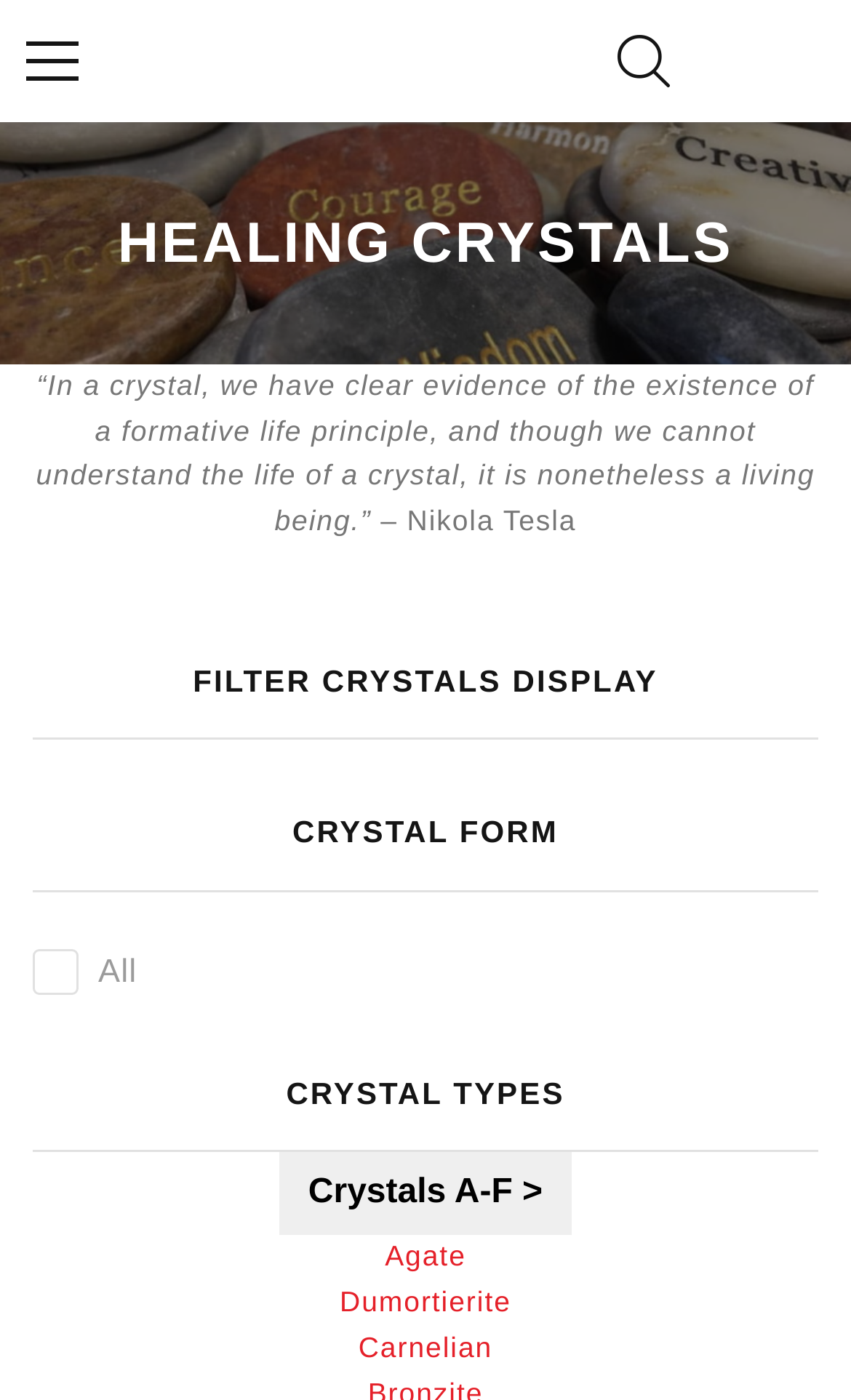Determine the bounding box for the UI element as described: "parent_node: All name="input-group-radio" value="all"". The coordinates should be represented as four float numbers between 0 and 1, formatted as [left, top, right, bottom].

[0.038, 0.678, 0.092, 0.711]